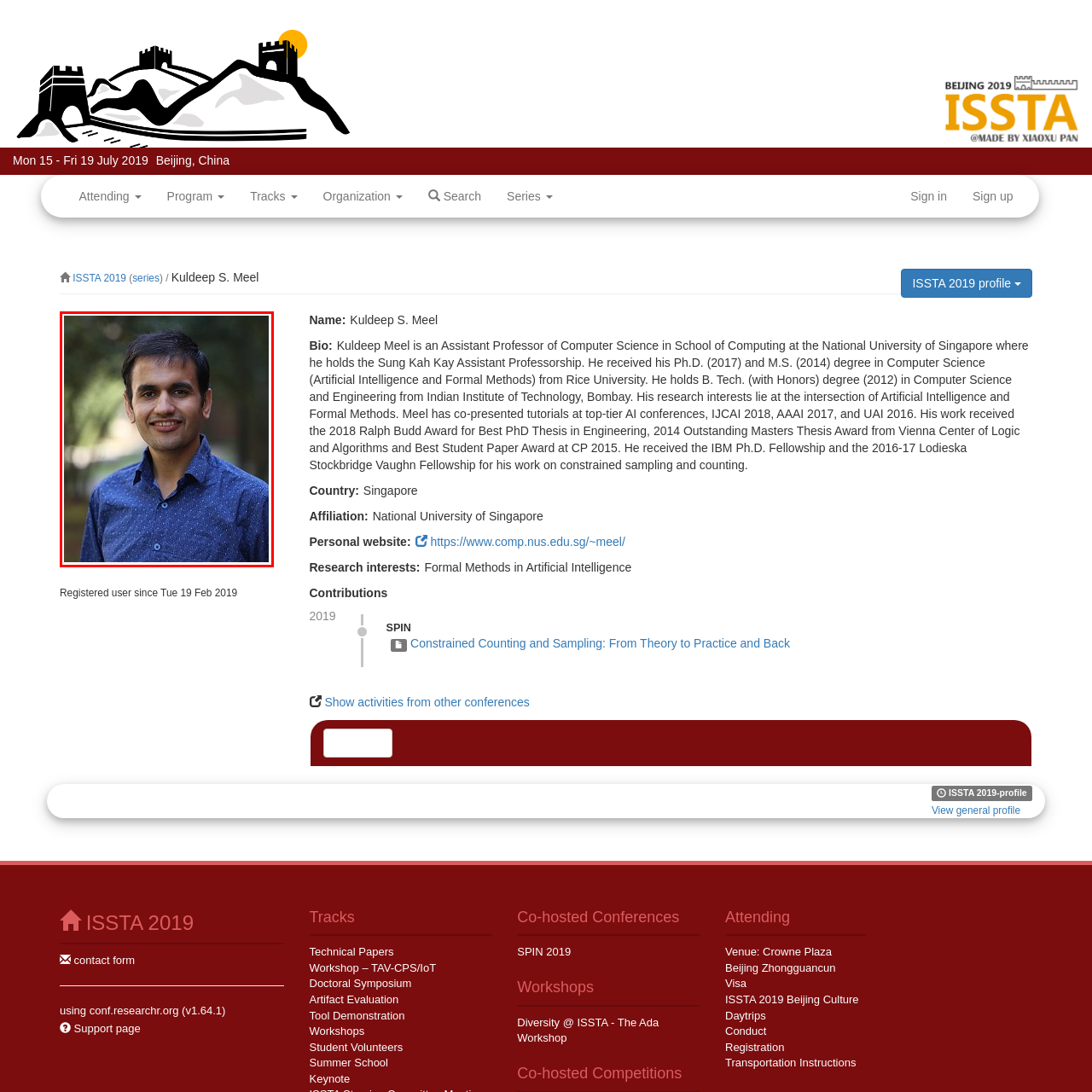Describe in detail what is happening in the image highlighted by the red border.

The image features Kuldeep S. Meel, an Assistant Professor of Computer Science at the School of Computing, National University of Singapore. He is depicted smiling and wearing a blue patterned shirt, standing outdoors against a blurred natural background. Kuldeep's academic contributions focus on the intersections of Artificial Intelligence and Formal Methods. He received his Ph.D. from Rice University and has been recognized with various awards for his work in the field, including the 2018 Ralph Budd Award for Best PhD Thesis in Engineering. The photo conveys a friendly and approachable demeanor, fitting for a dedicated educator and researcher in his field, showcasing his engagement in both academic and professional environments.